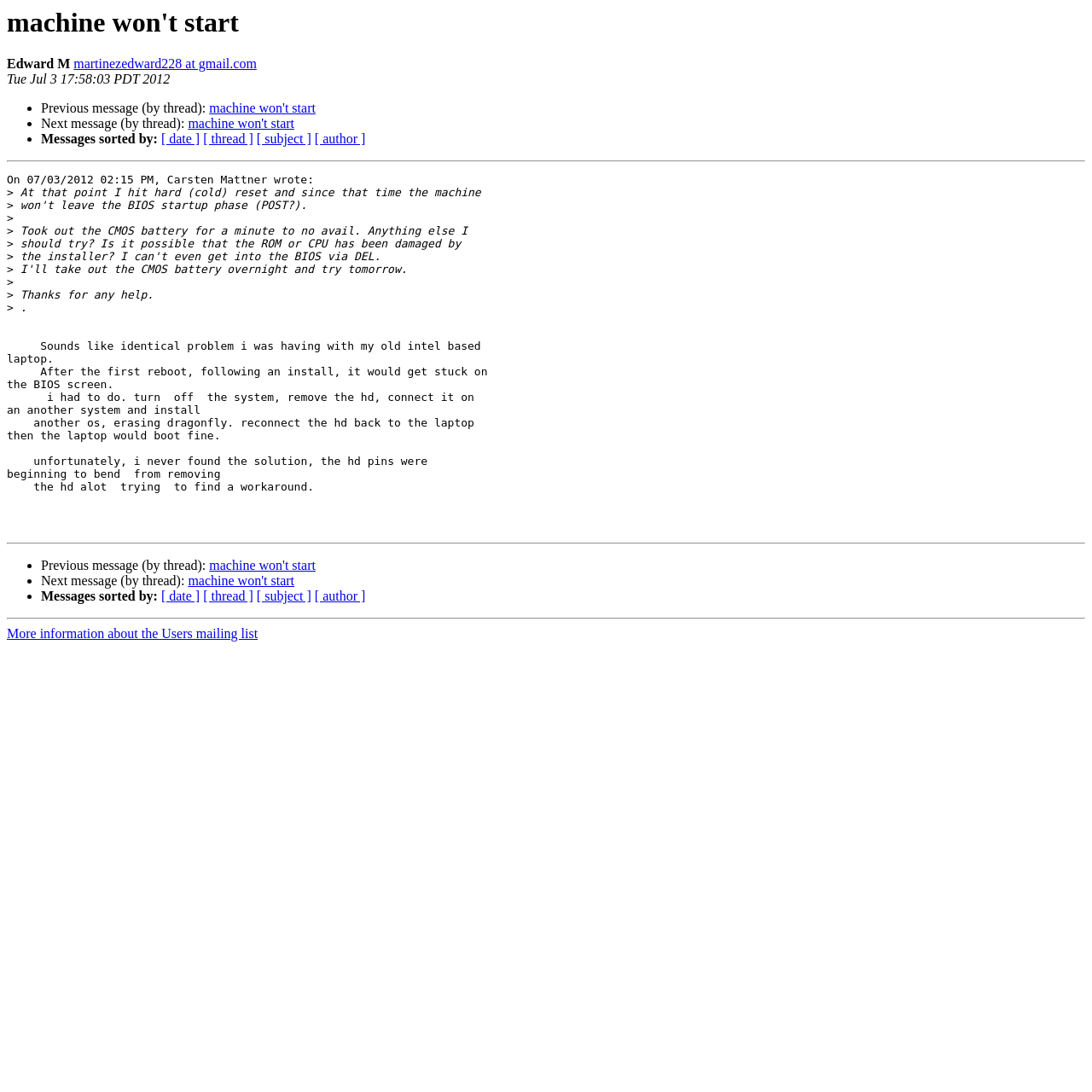Generate a comprehensive caption for the webpage you are viewing.

This webpage appears to be a forum or discussion thread, with a focus on a specific topic, "machine won't start". At the top of the page, there is a heading with the same title, followed by the name "Edward M" and an email address "martinezedward228 at gmail.com". Below this, there is a timestamp "Tue Jul 3 17:58:03 PDT 2012".

The main content of the page is divided into two sections, separated by horizontal lines. The first section contains a message from "Carsten Mattner" dated July 3, 2012, which describes a problem with a machine not starting and asks for help. The message is followed by a response from another user, which provides a possible solution to the problem.

The second section appears to be a continuation of the discussion thread, with links to previous and next messages in the thread, as well as options to sort messages by date, thread, subject, or author. There are also horizontal lines separating the different sections of the page.

Throughout the page, there are several links and buttons, including links to previous and next messages, as well as links to sort messages by different criteria. The overall layout is organized, with clear headings and concise text, making it easy to follow the discussion thread.